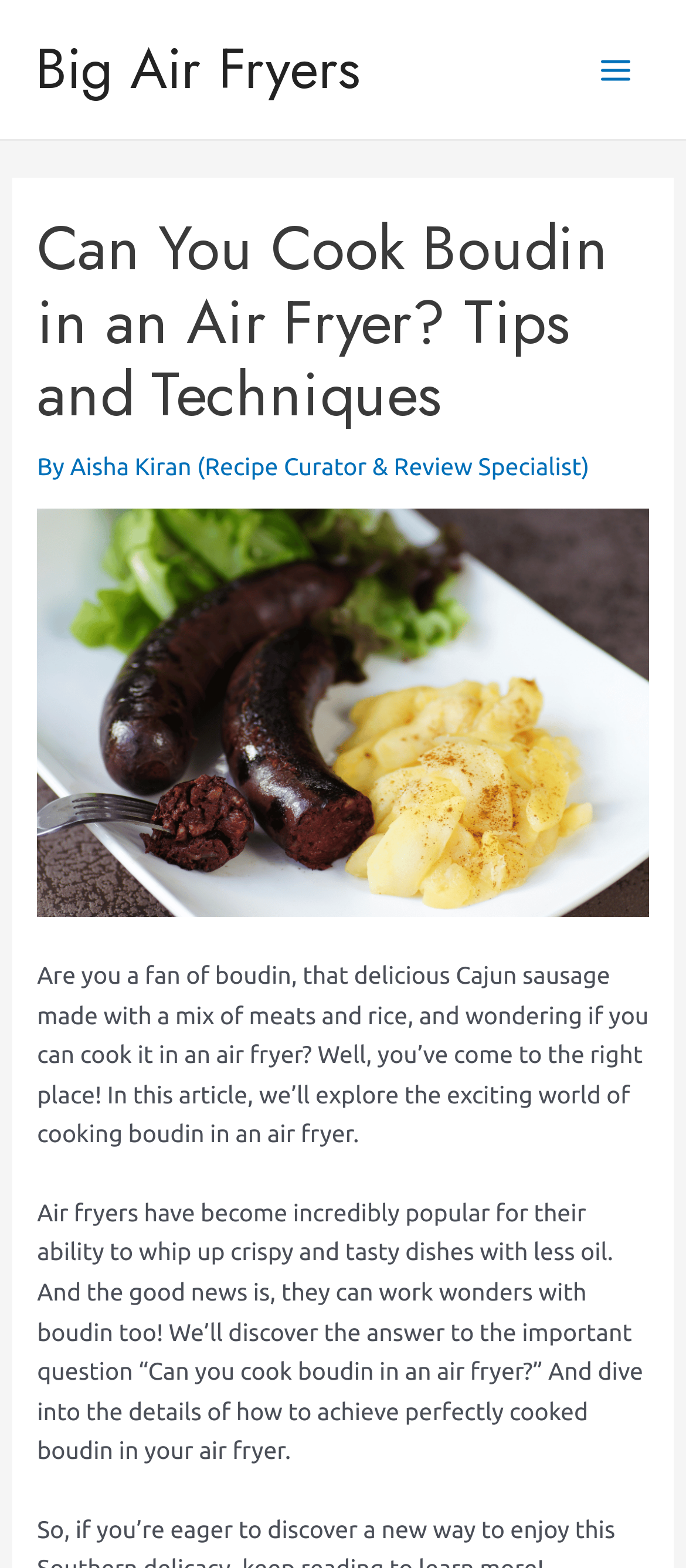Elaborate on the information and visuals displayed on the webpage.

This webpage is about cooking boudin in an air fryer, with expert tips and step-by-step instructions. At the top left, there is a link to "Big Air Fryers". On the top right, there is a button labeled "Main Menu" with an image beside it. Below the button, there is a header section that spans the entire width of the page, containing the title "Can You Cook Boudin in an Air Fryer? Tips and Techniques" and the author's name "Aisha Kiran (Recipe Curator & Review Specialist)".

Below the header, there is a large image that takes up most of the page width, with a caption "Can You Cook Boudin in an Air Fryer?". Underneath the image, there are two paragraphs of text that introduce the topic of cooking boudin in an air fryer, explaining the benefits of using an air fryer and the purpose of the article. The text is divided into two sections, with the first section asking a question and the second section providing a brief overview of what the article will cover.